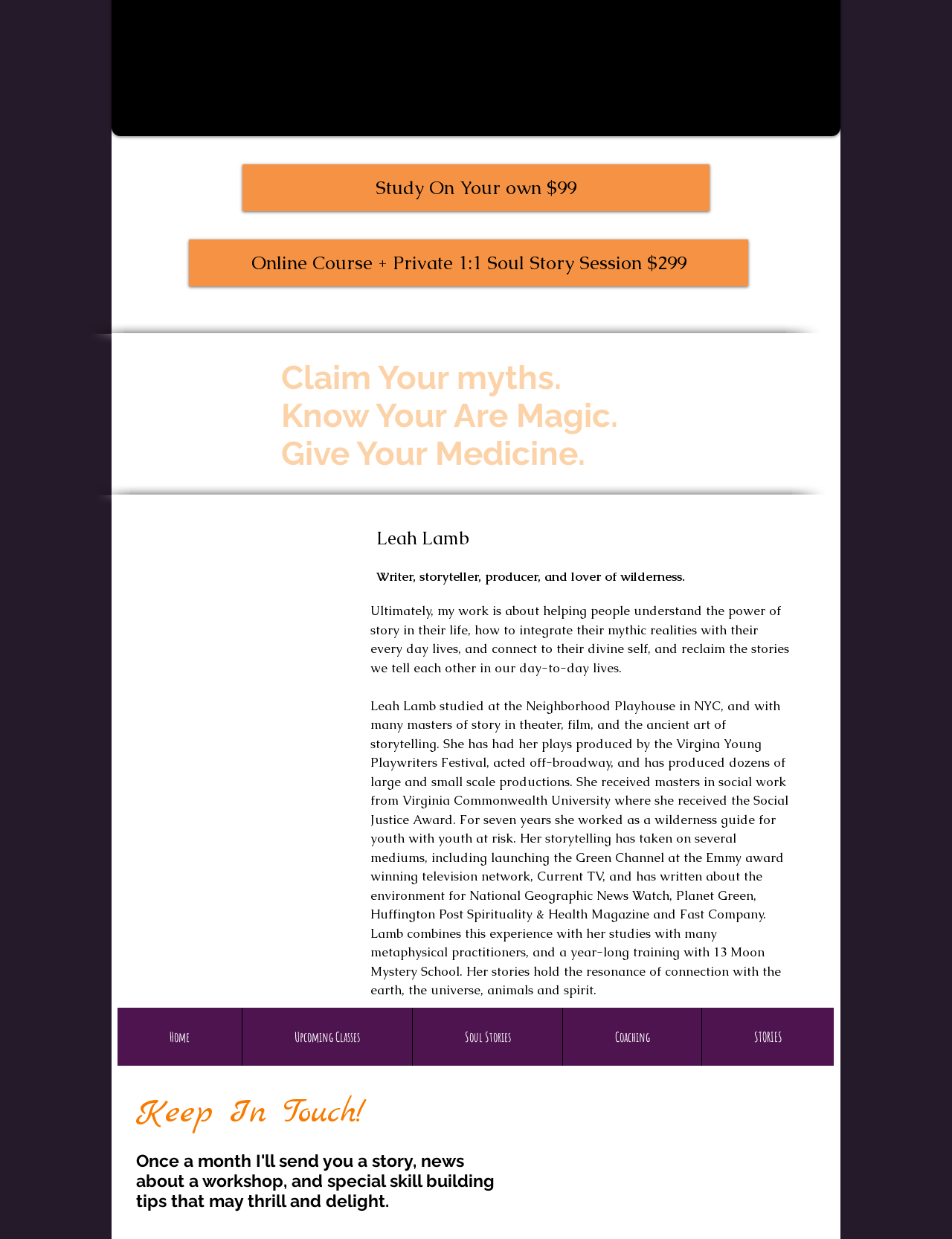Bounding box coordinates are to be given in the format (top-left x, top-left y, bottom-right x, bottom-right y). All values must be floating point numbers between 0 and 1. Provide the bounding box coordinate for the UI element described as: Books by Dr. Dan

None